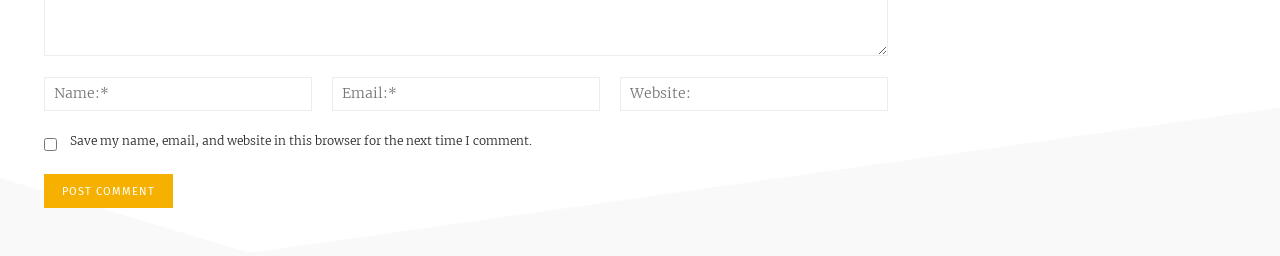What is the color of the 'POST COMMENT' button?
Use the information from the screenshot to give a comprehensive response to the question.

The caption does not provide information about the color of the 'POST COMMENT' button. While it describes the button as 'prominent', it does not give any details about its visual appearance, including its color.